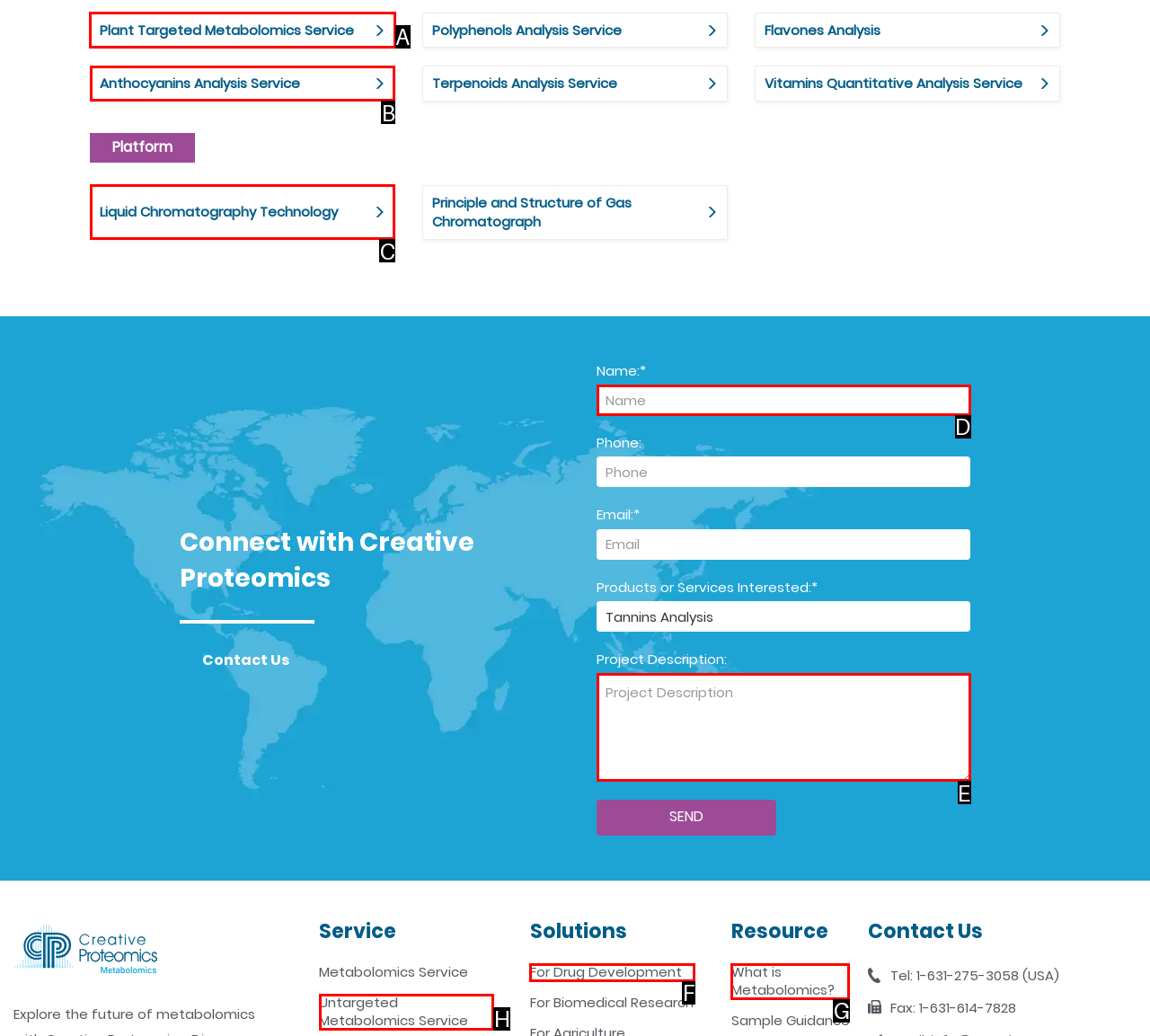Choose the HTML element that needs to be clicked for the given task: Click Plant Targeted Metabolomics Service link Respond by giving the letter of the chosen option.

A